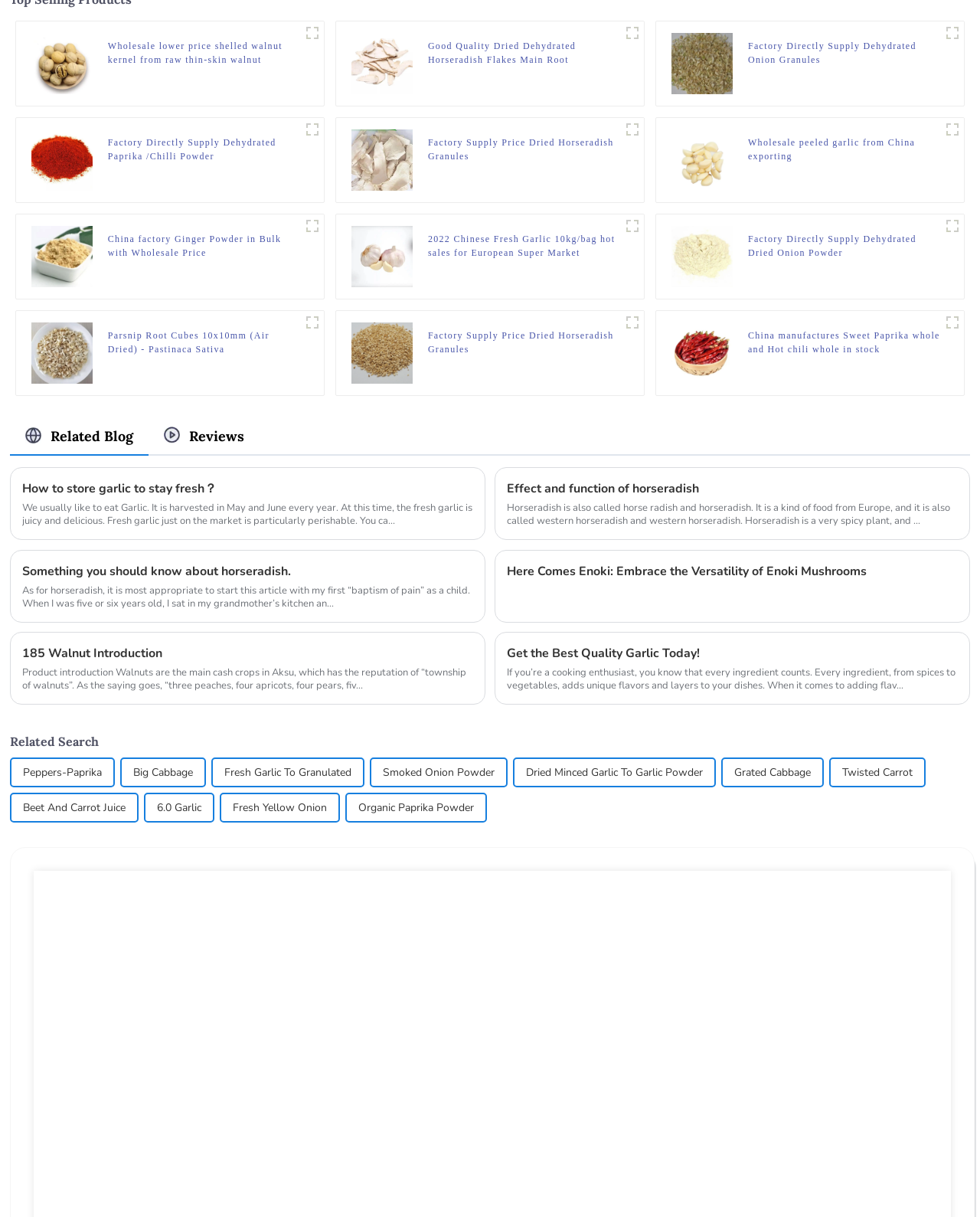Respond to the following question using a concise word or phrase: 
How many figures are on the webpage?

12